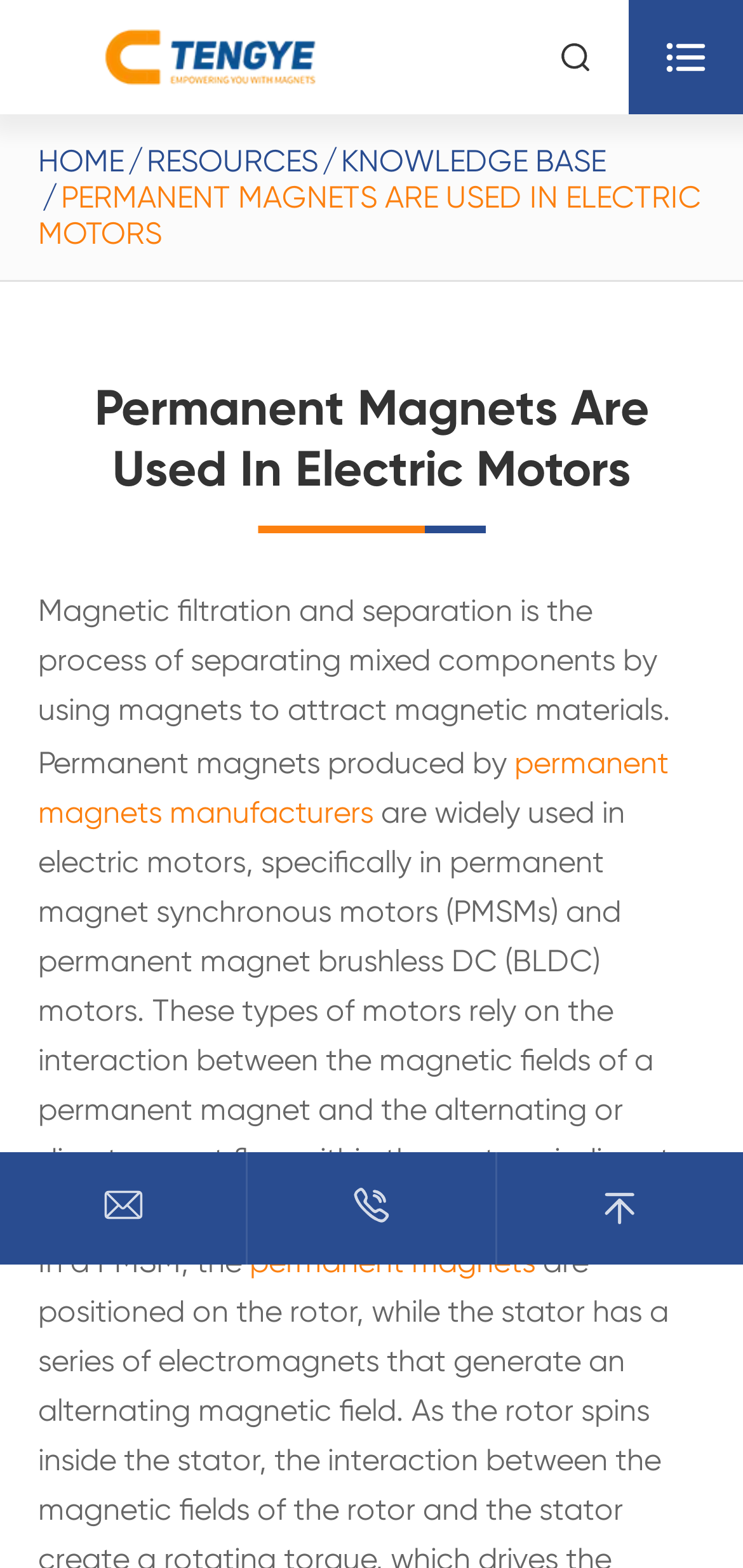Locate the bounding box coordinates of the region to be clicked to comply with the following instruction: "learn about permanent magnets". The coordinates must be four float numbers between 0 and 1, in the form [left, top, right, bottom].

[0.459, 0.091, 0.815, 0.114]